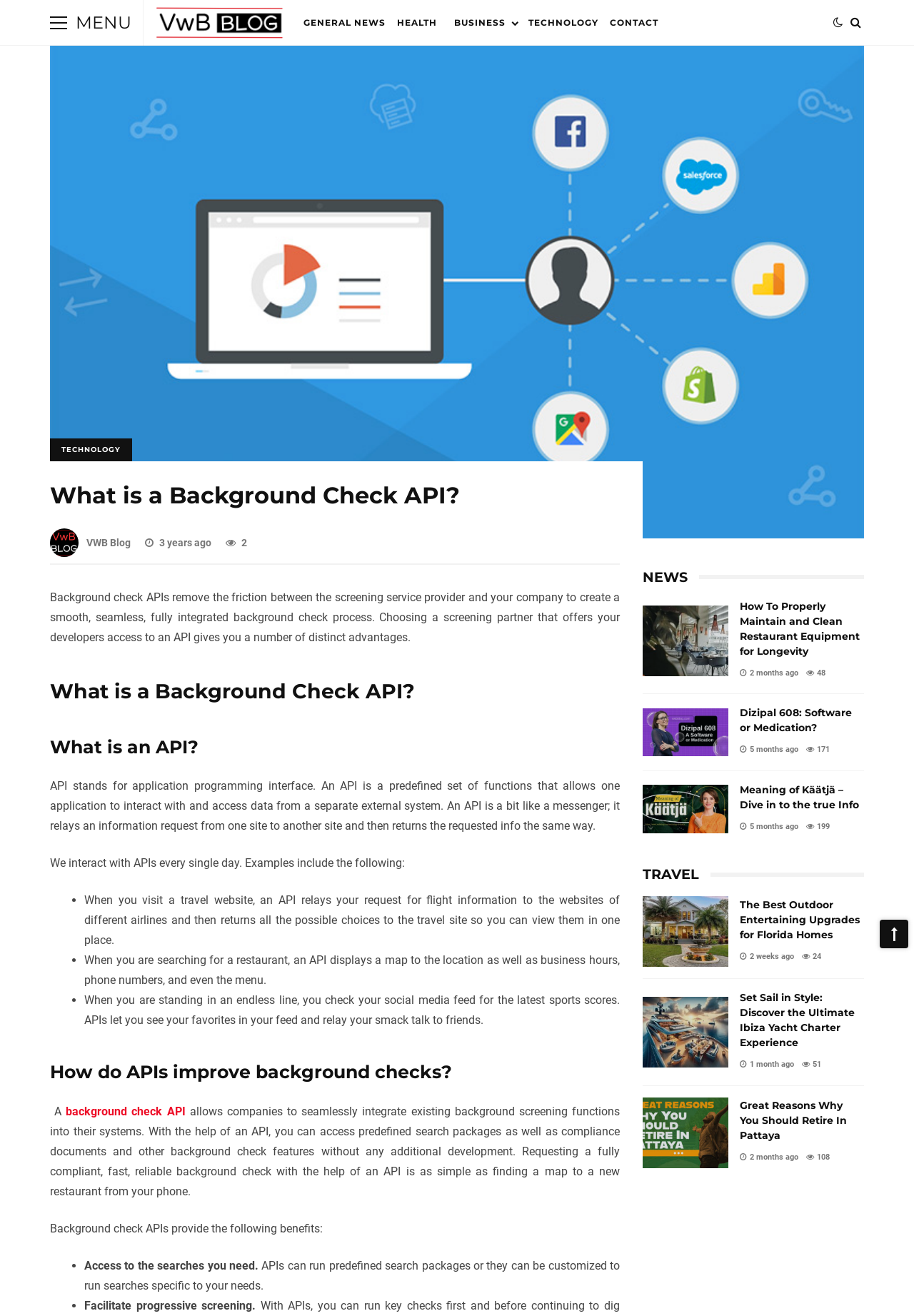Explain the webpage's layout and main content in detail.

This webpage is a blog article titled "What is a Background Check API?" from VWB Blog. At the top, there is a menu button and a link to the blog's homepage. Below that, there are several links to different categories, including GENERAL NEWS, HEALTH, BUSINESS, TECHNOLOGY, and CONTACT.

The main content of the article is divided into several sections. The first section explains what a background check API is and how it can improve the background check process. The text describes the benefits of using an API, including access to predefined search packages, facilitation of progressive screening, and more.

The next section provides examples of how APIs are used in everyday life, such as when visiting a travel website or searching for a restaurant. The text also explains what an API is and how it works.

The following sections discuss the benefits of using a background check API, including access to the searches needed, facilitation of progressive screening, and more. The article also provides information on how APIs can improve the background check process.

On the right side of the page, there is a section titled "NEWS" that displays several news articles from different categories, including HEALTH, TECHNOLOGY, and TRAVEL. Each article has a title, a brief summary, and an image. The articles are displayed in a list format, with the most recent articles at the top.

Overall, the webpage is a informative article about background check APIs, with additional news articles on the side.